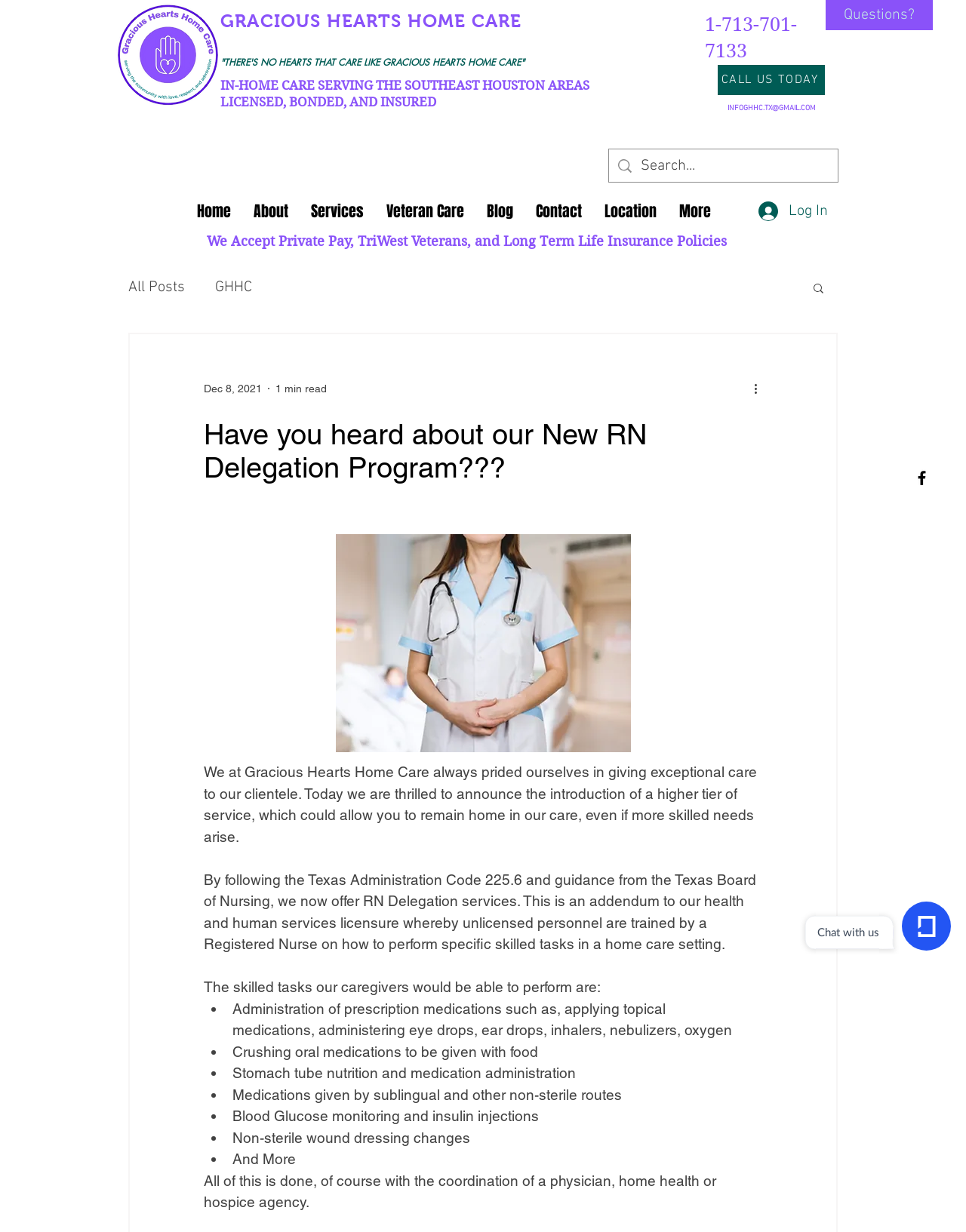Determine the bounding box coordinates of the section I need to click to execute the following instruction: "Log in to the website". Provide the coordinates as four float numbers between 0 and 1, i.e., [left, top, right, bottom].

[0.774, 0.159, 0.868, 0.184]